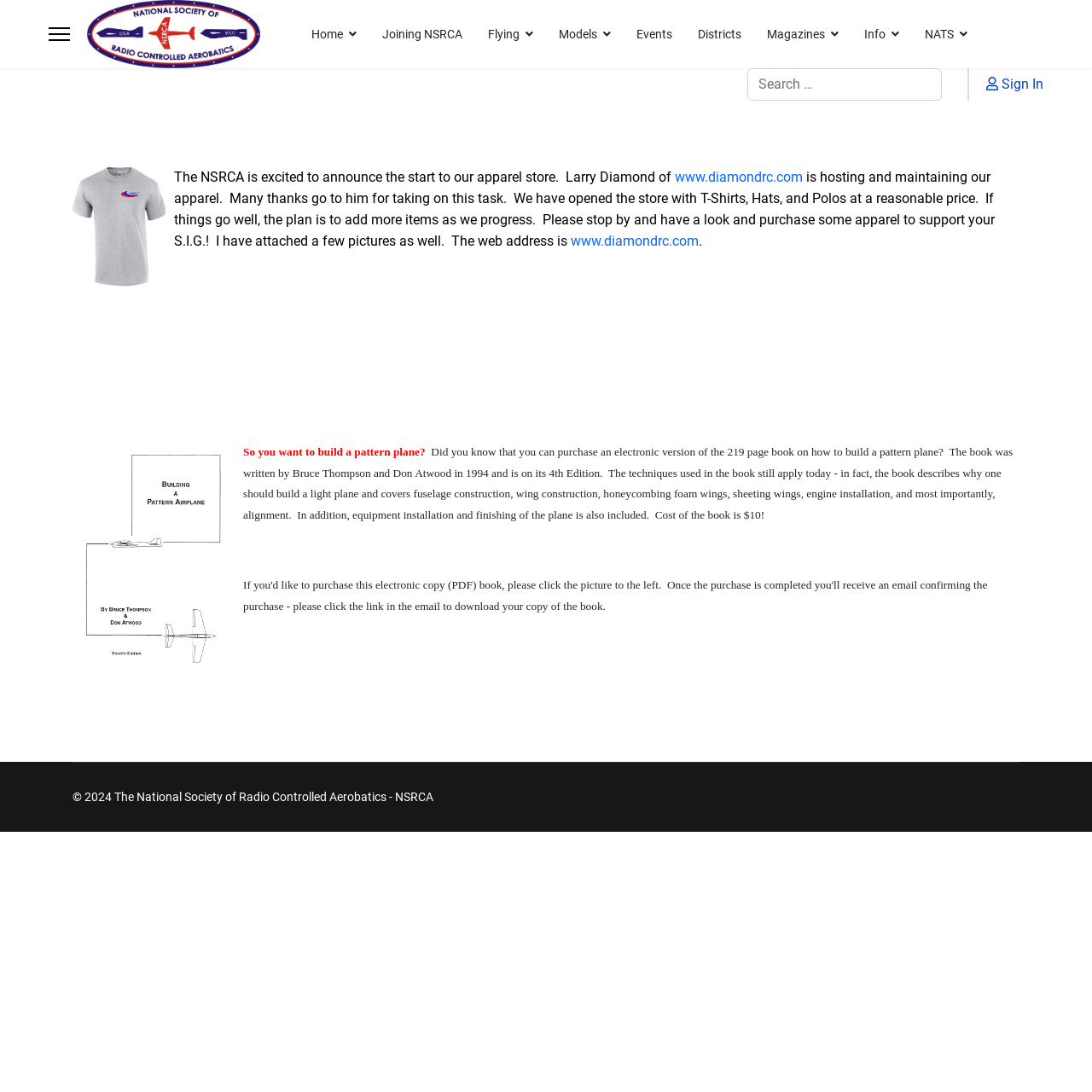What is the name of the organization?
Can you give a detailed and elaborate answer to the question?

The name of the organization can be found in the link 'NSRCA Website' at the top of the webpage, which suggests that the webpage is related to the National Society of Radio Controlled Aerobatics.